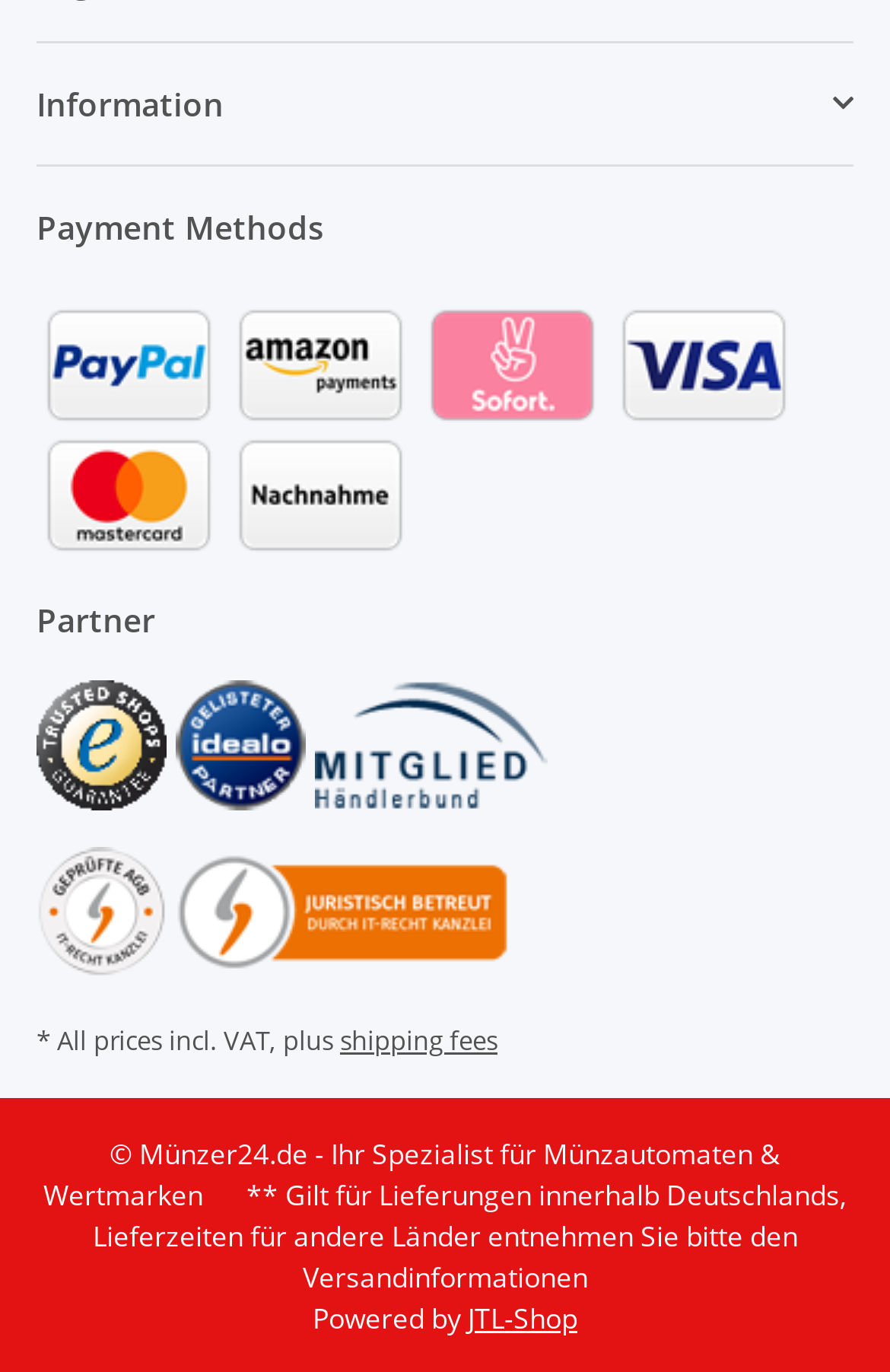Given the element description "alt="Vertreten durch die IT-Recht Kanzlei"", identify the bounding box of the corresponding UI element.

[0.197, 0.646, 0.574, 0.678]